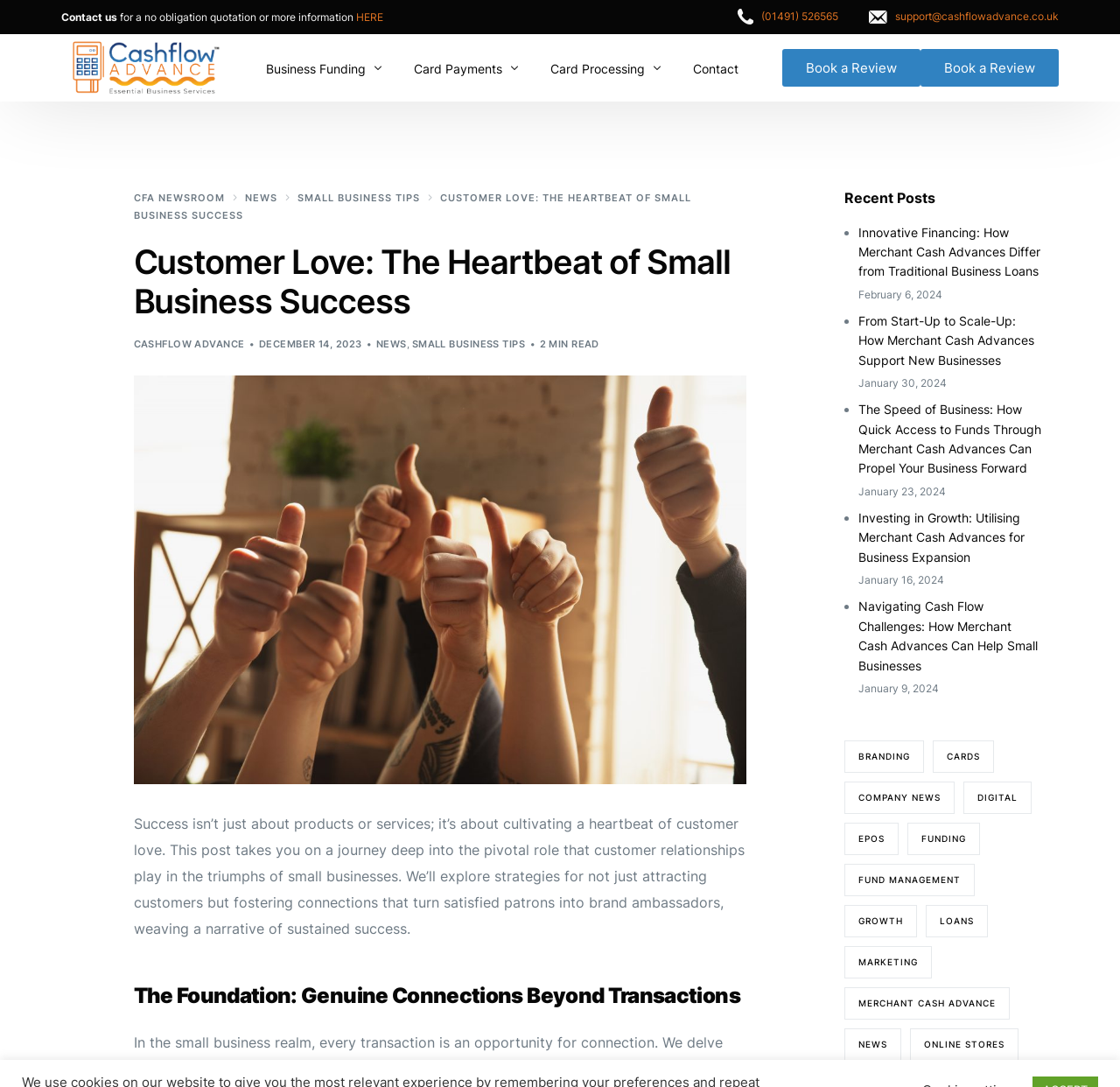What is the main heading of this webpage? Please extract and provide it.

Customer Love: The Heartbeat of Small Business Success